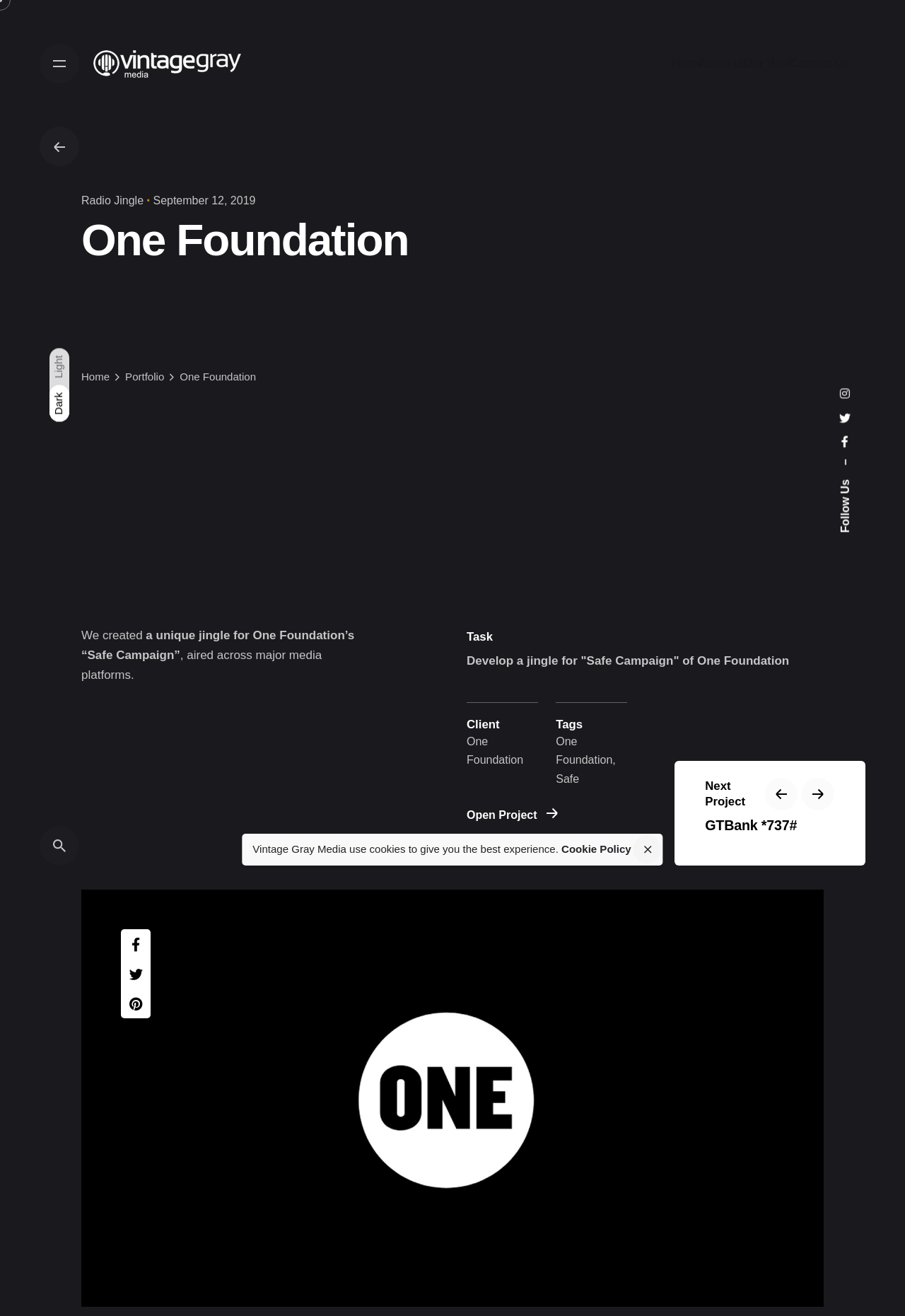What is the name of the foundation?
Look at the image and answer the question using a single word or phrase.

One Foundation